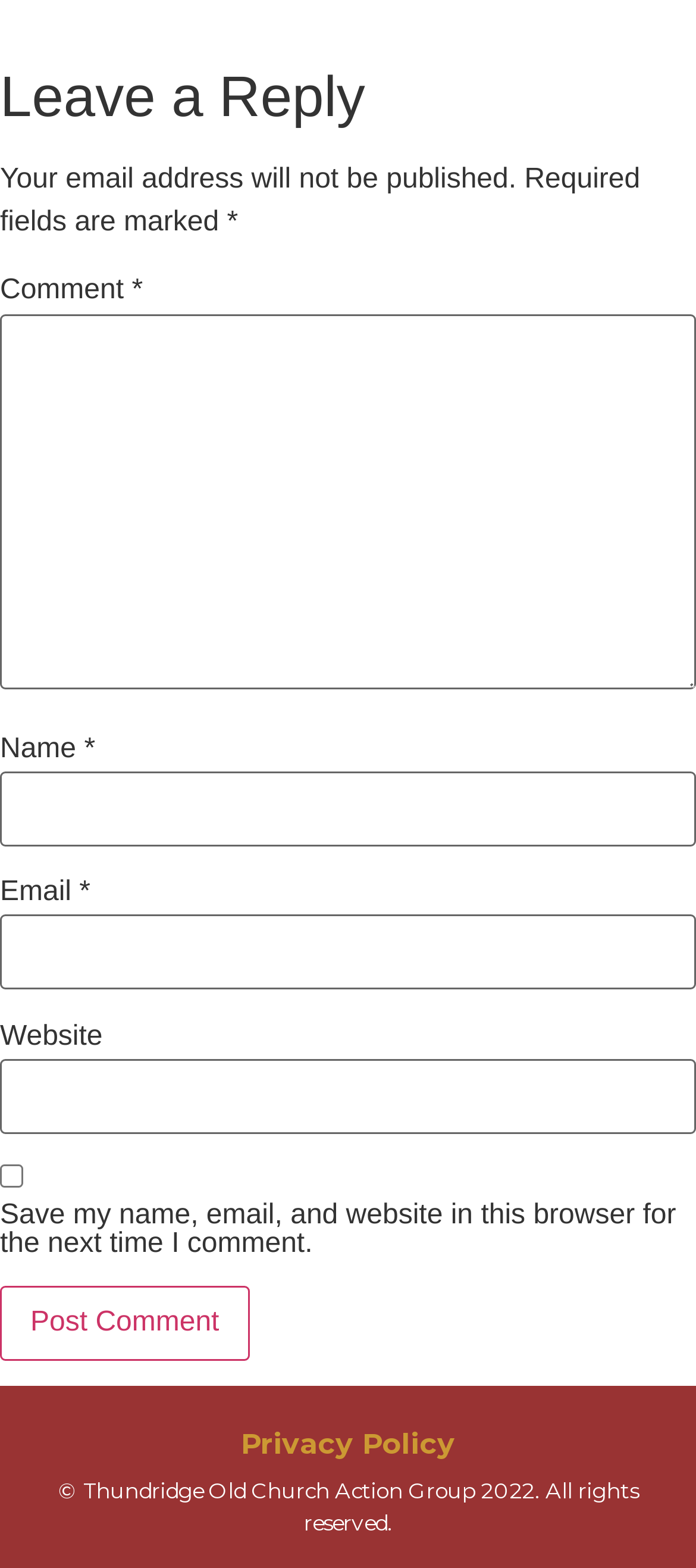Refer to the image and answer the question with as much detail as possible: What is the copyright information at the bottom of the page?

The copyright information at the bottom of the page states '© Thundridge Old Church Action Group 2022. All rights reserved.' This indicates that the content on the website is owned by Thundridge Old Church Action Group and is protected by copyright law.